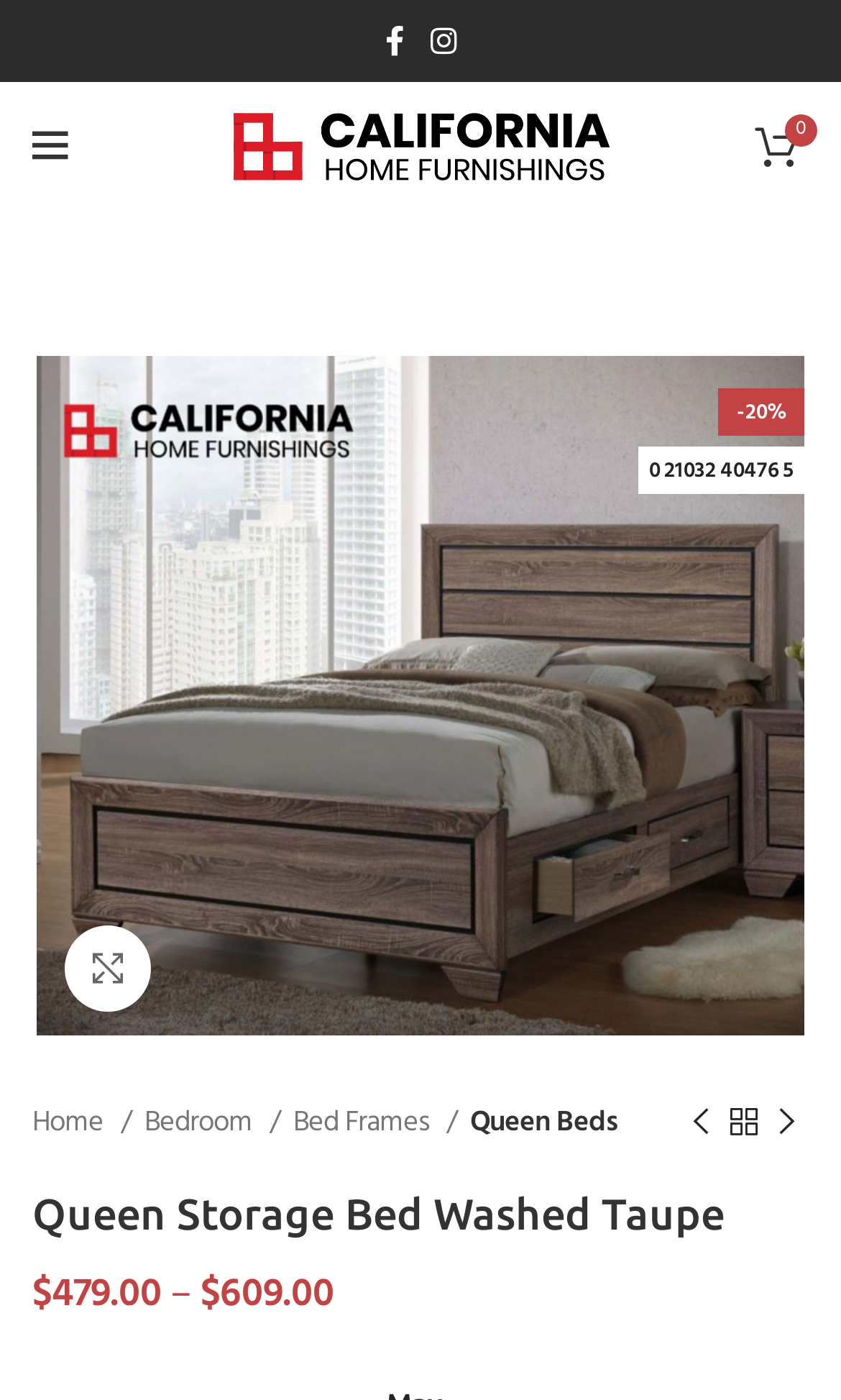Locate the bounding box coordinates of the element you need to click to accomplish the task described by this instruction: "View product details".

[0.044, 0.479, 0.956, 0.514]